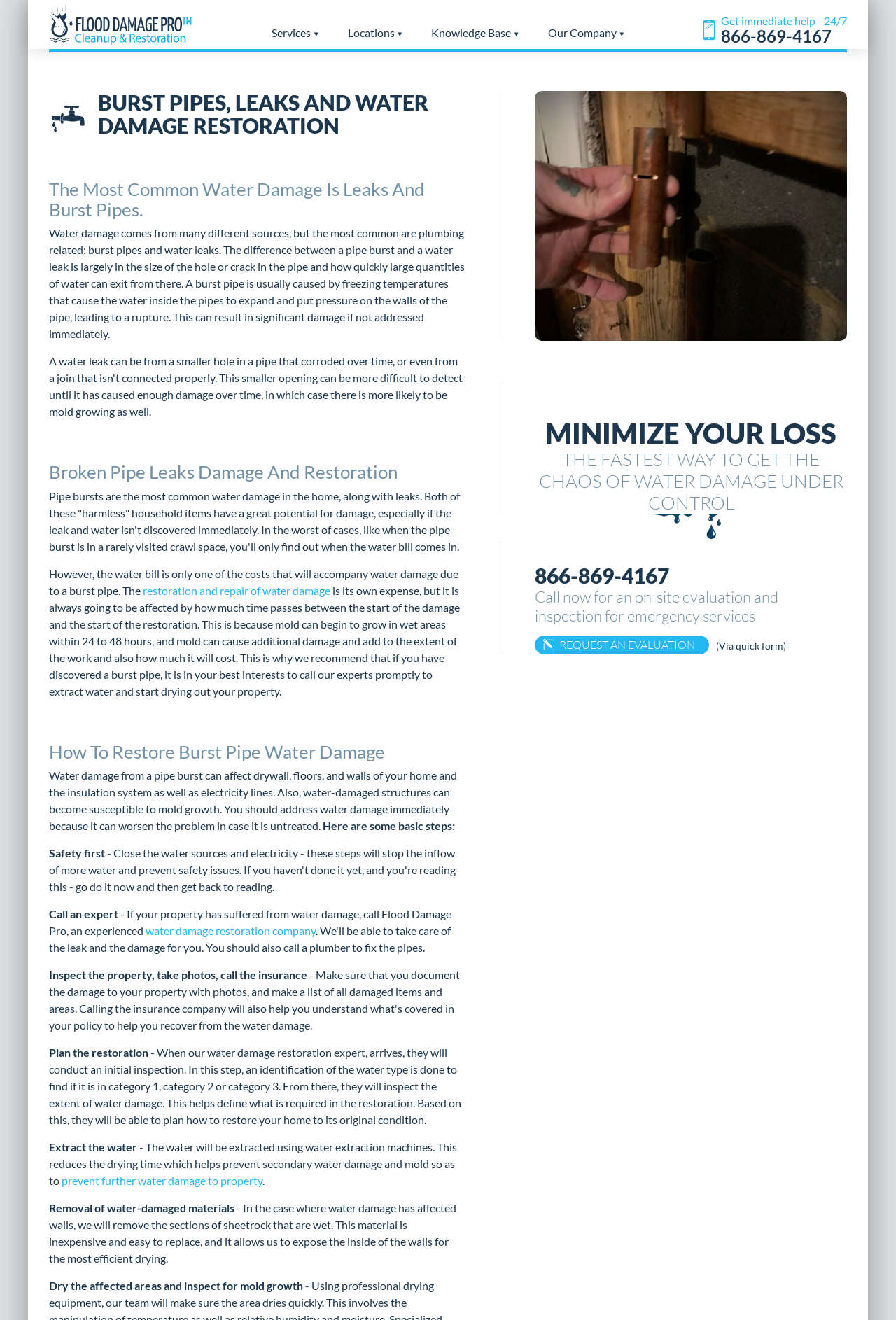What is the name of the company providing water damage restoration services?
Please look at the screenshot and answer in one word or a short phrase.

Flood Damage Pro